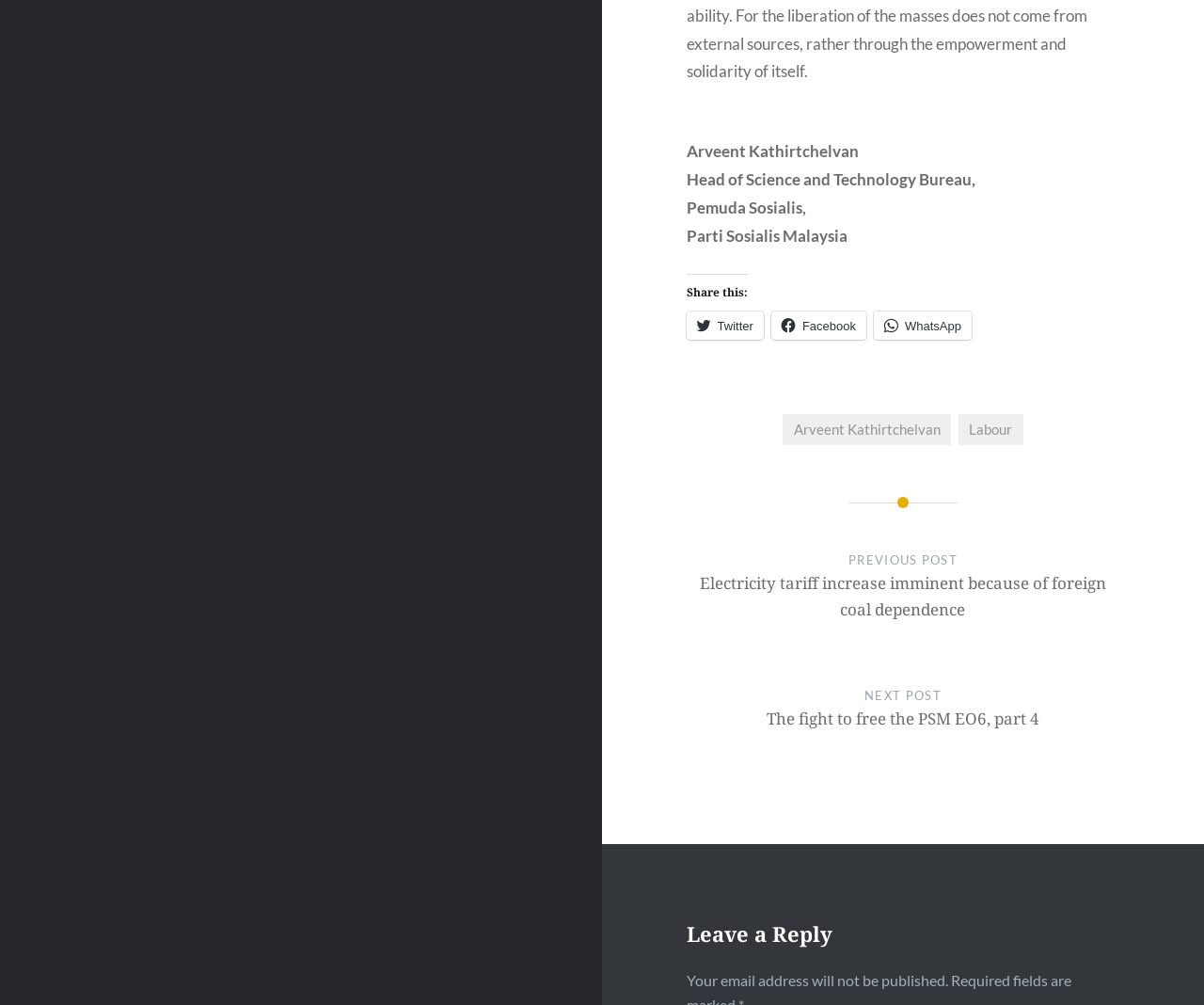What is the name of the person mentioned?
Please provide a full and detailed response to the question.

I found the name 'Arveent Kathirtchelvan' in the static text element at the top of the webpage, which suggests that it is the name of the person being referred to.